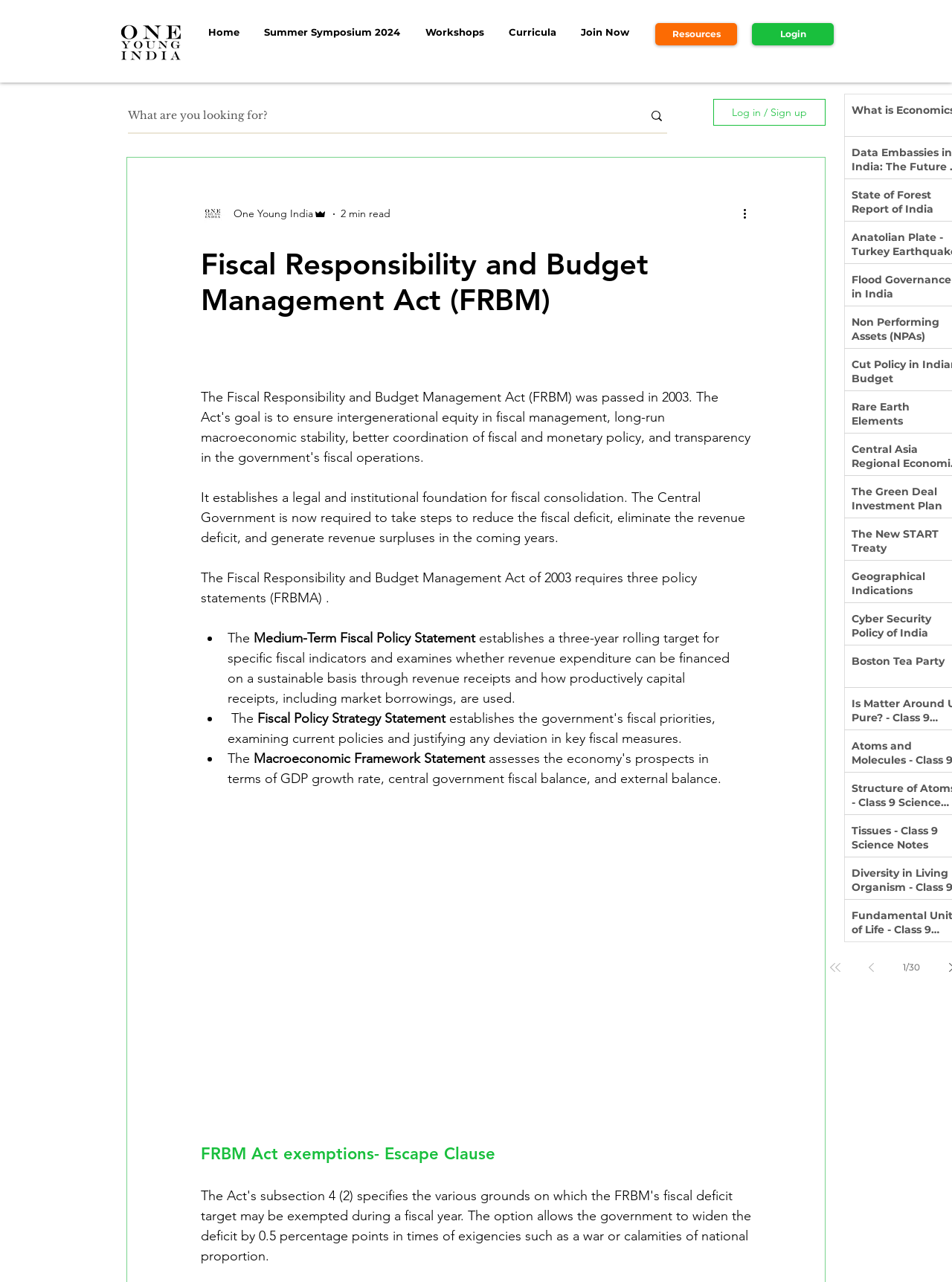Locate the bounding box coordinates of the area to click to fulfill this instruction: "Click the Cambridge-Taxi Logo". The bounding box should be presented as four float numbers between 0 and 1, in the order [left, top, right, bottom].

None